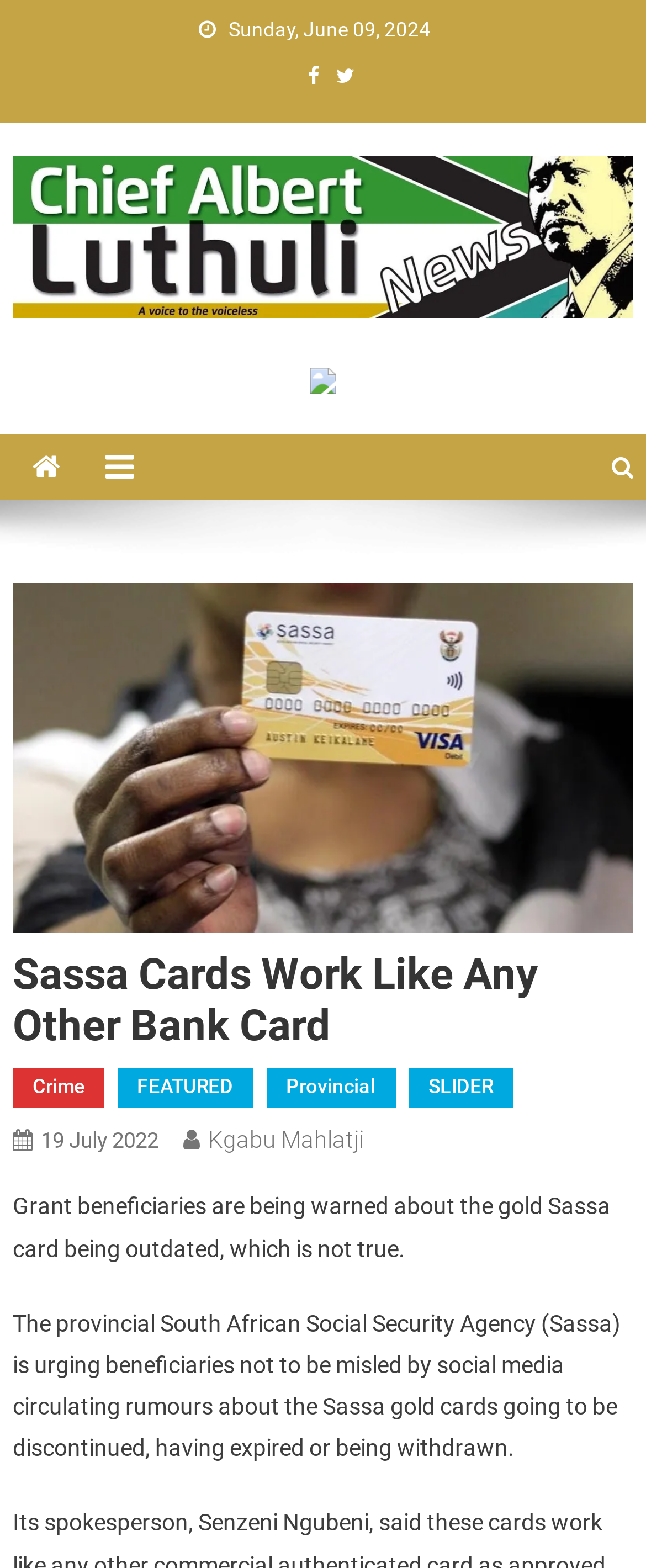Determine the bounding box for the HTML element described here: "parent_node: Chief Albert Luthuli News". The coordinates should be given as [left, top, right, bottom] with each number being a float between 0 and 1.

[0.02, 0.141, 0.98, 0.158]